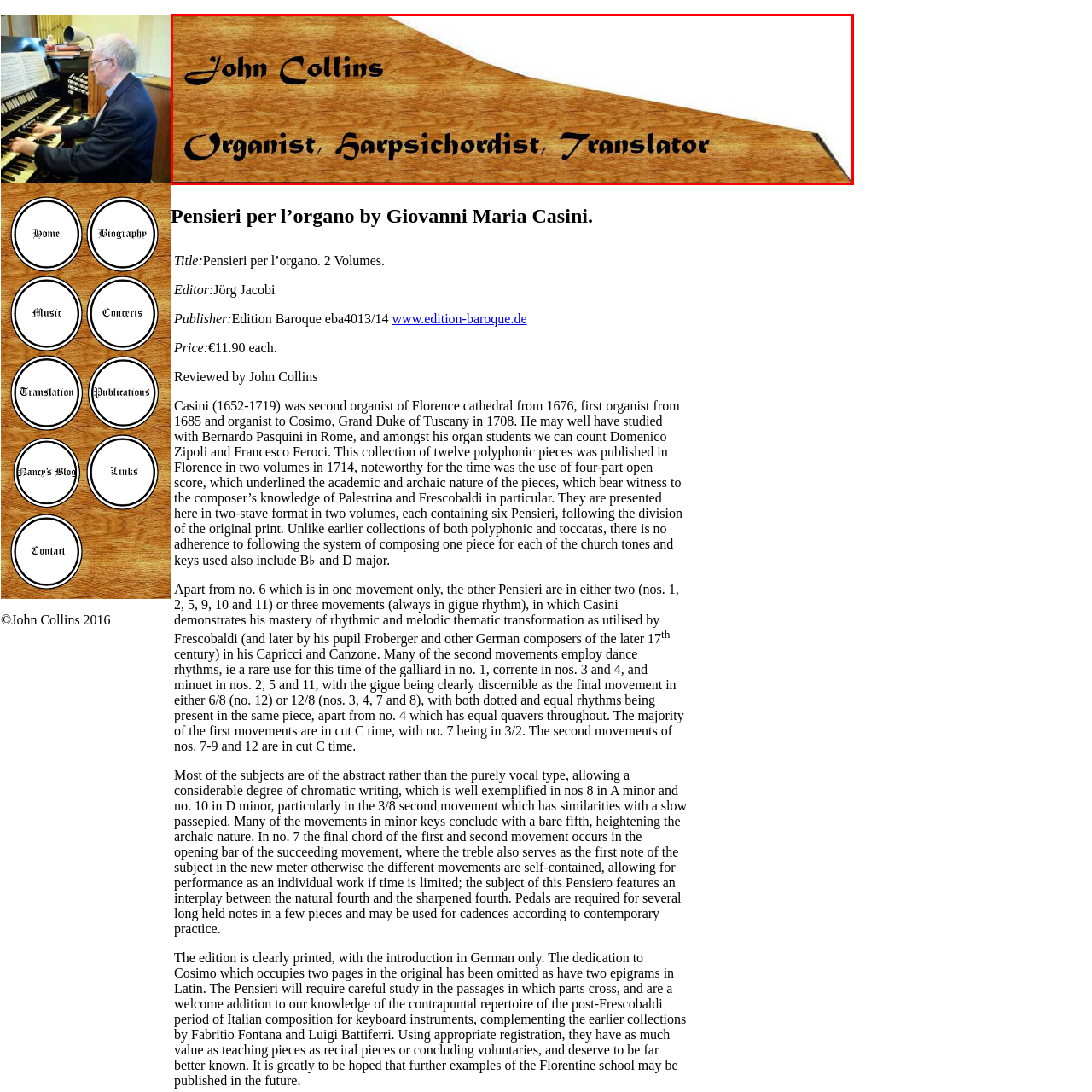Explain what is happening in the image inside the red outline in great detail.

The image features a stylish representation of the name "John Collins" prominently displayed at the top, complemented by the titles "Organist, Harpsichordist, Translator" elegantly inscribed below. The backdrop appears to resemble a polished wooden surface, adding a warm and inviting aesthetic to the overall design. This creative layout reflects Collins' diverse talents in music and translation, serving as a visual introduction to his professional identity. The choice of fonts enhances the artistic flair, suggesting a connection to the traditional craftsmanship associated with organ and harpsichord music.